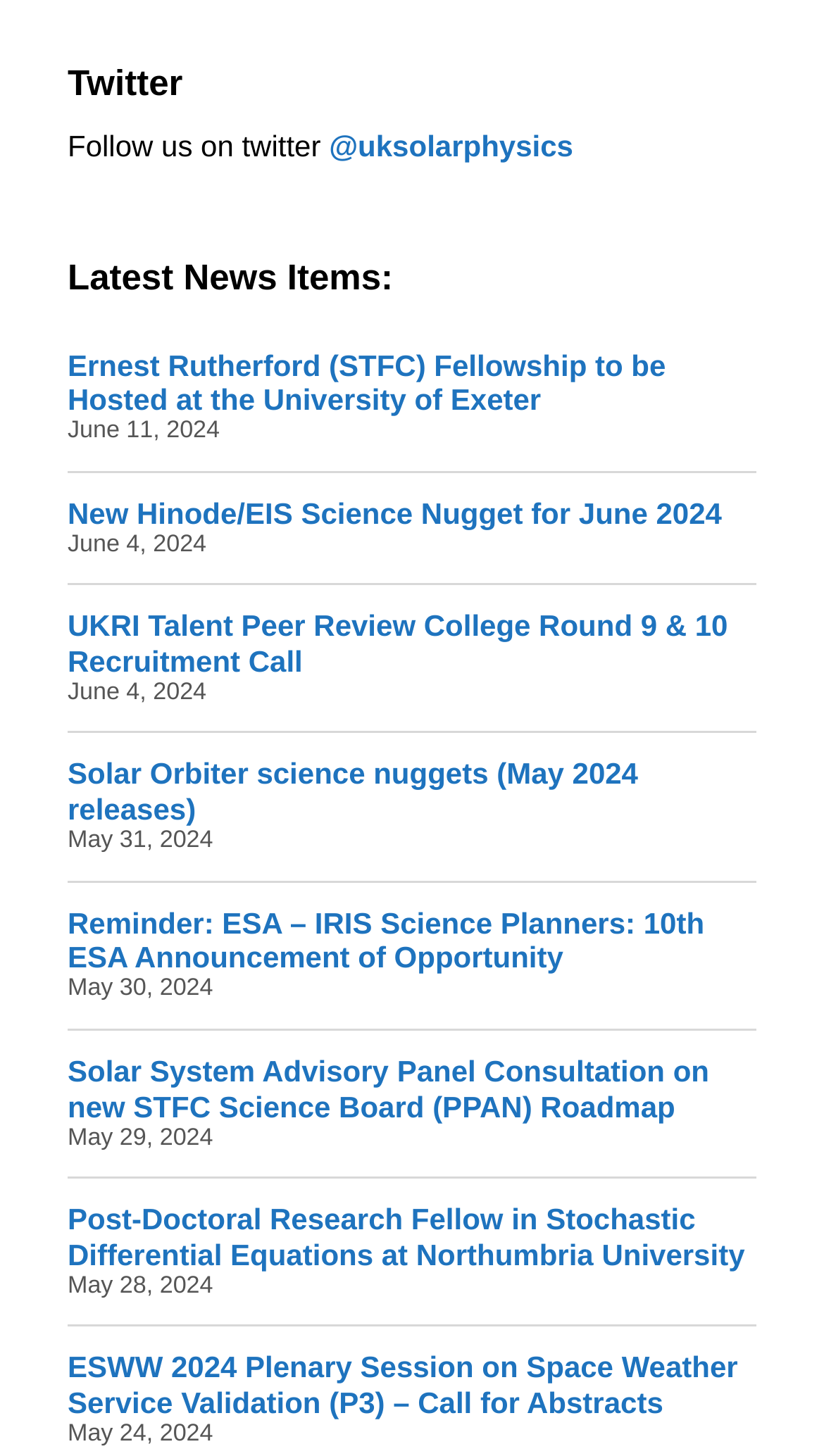What is the purpose of the timestamps on the webpage?
Look at the image and respond with a one-word or short-phrase answer.

To show the date of the news item